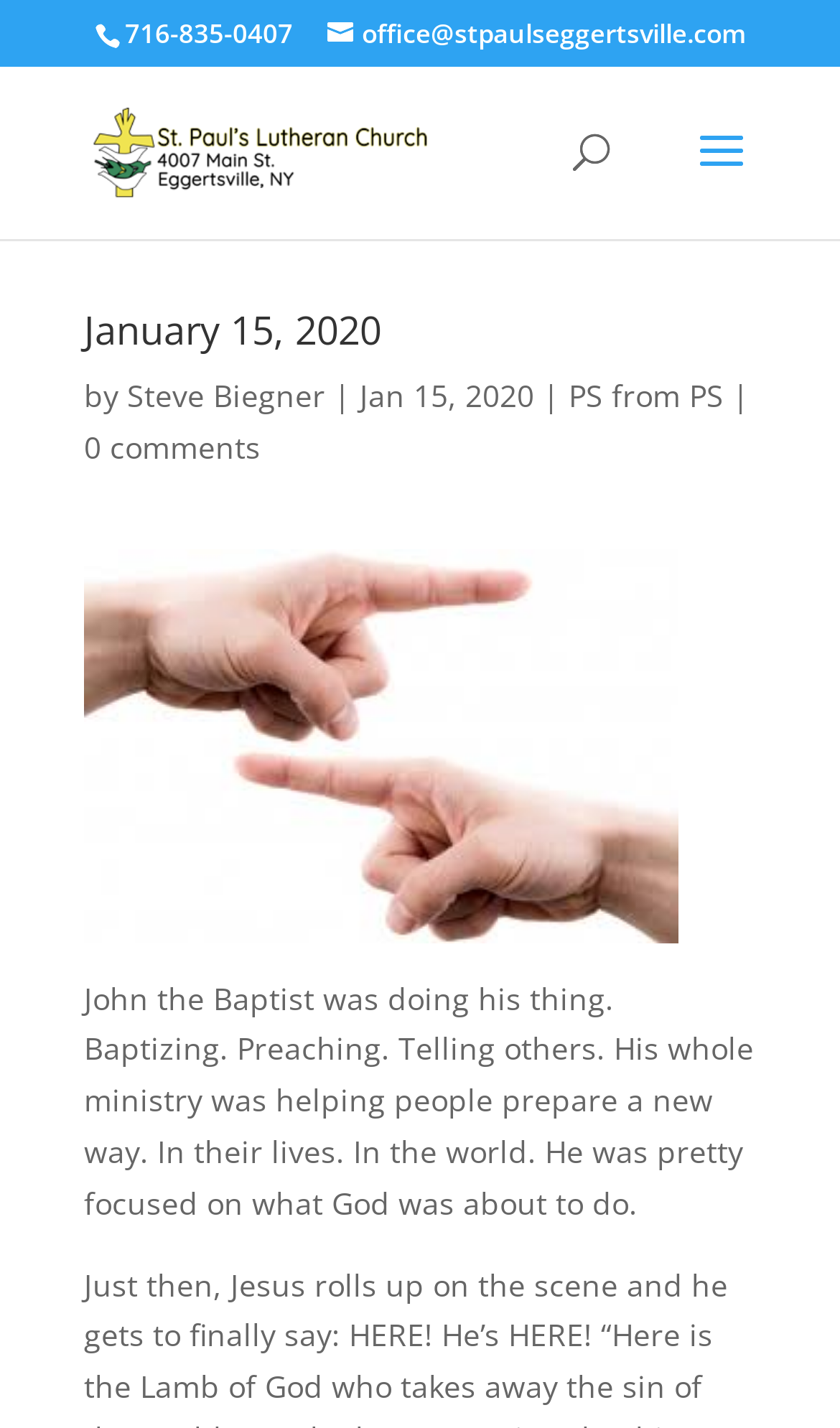What is the topic of the article?
Using the visual information, answer the question in a single word or phrase.

John the Baptist